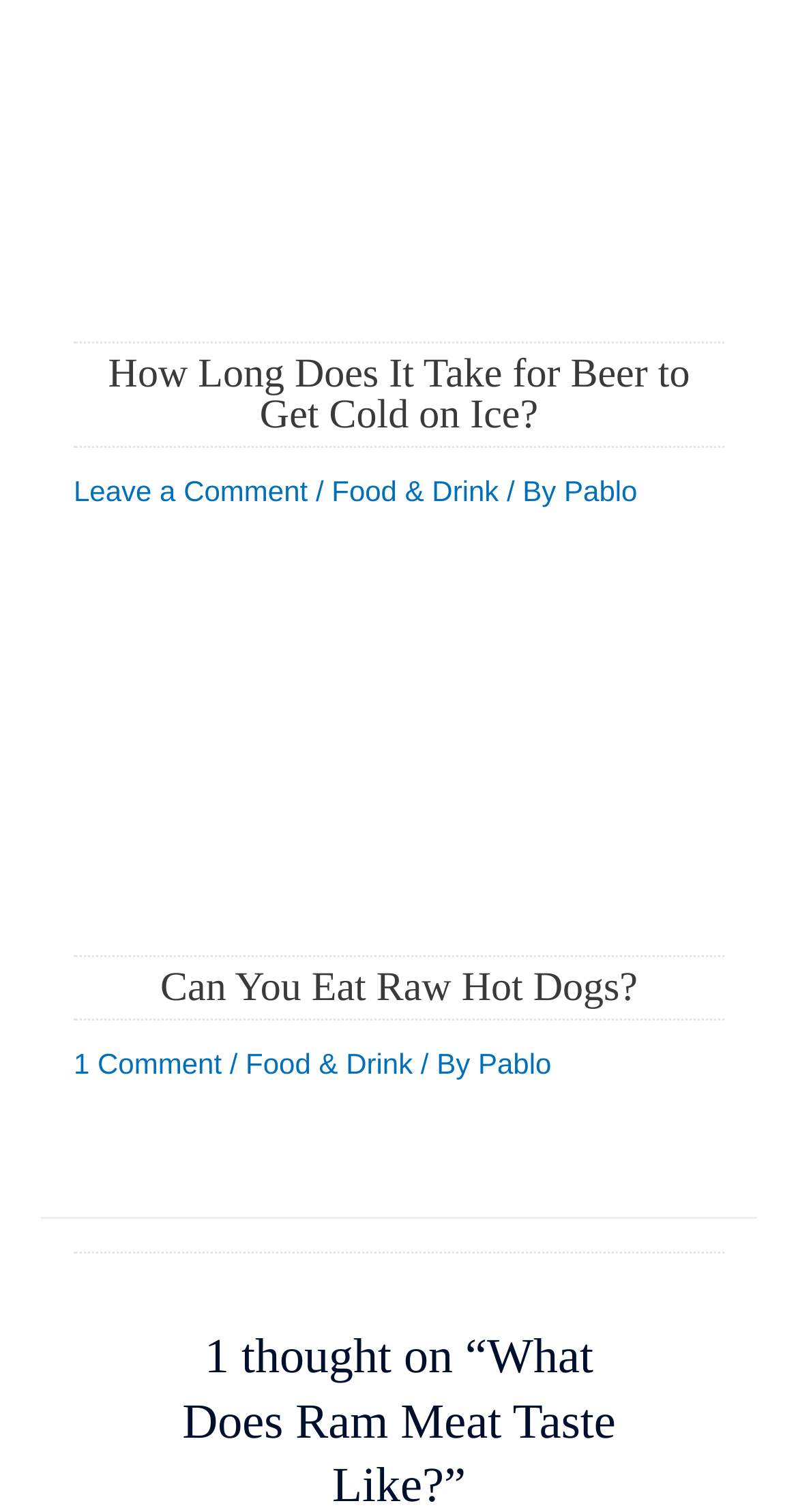Can you pinpoint the bounding box coordinates for the clickable element required for this instruction: "Go to MegaGlest page"? The coordinates should be four float numbers between 0 and 1, i.e., [left, top, right, bottom].

None